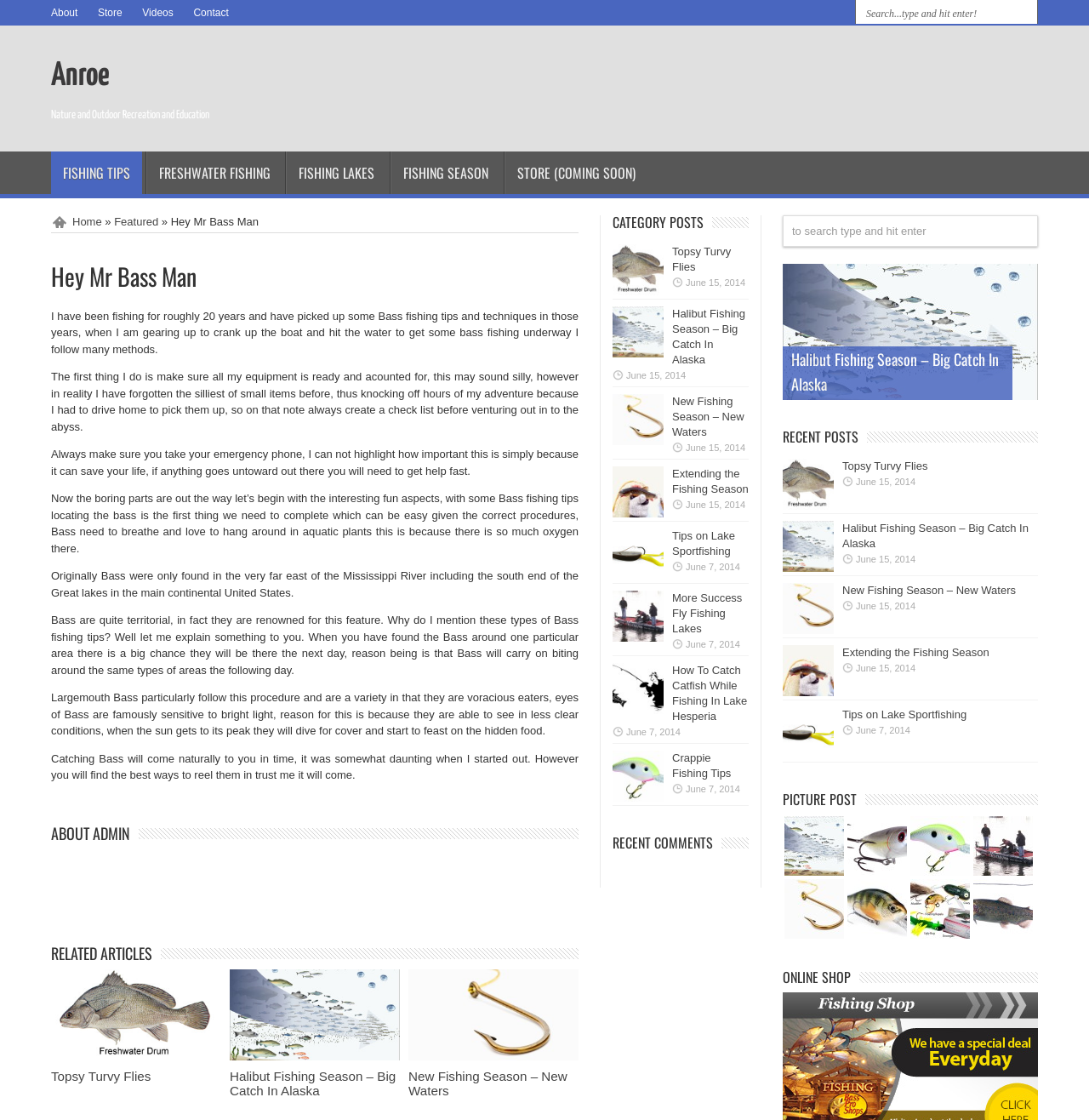Please find the bounding box coordinates of the element's region to be clicked to carry out this instruction: "Learn about Anroe".

[0.047, 0.054, 0.101, 0.082]